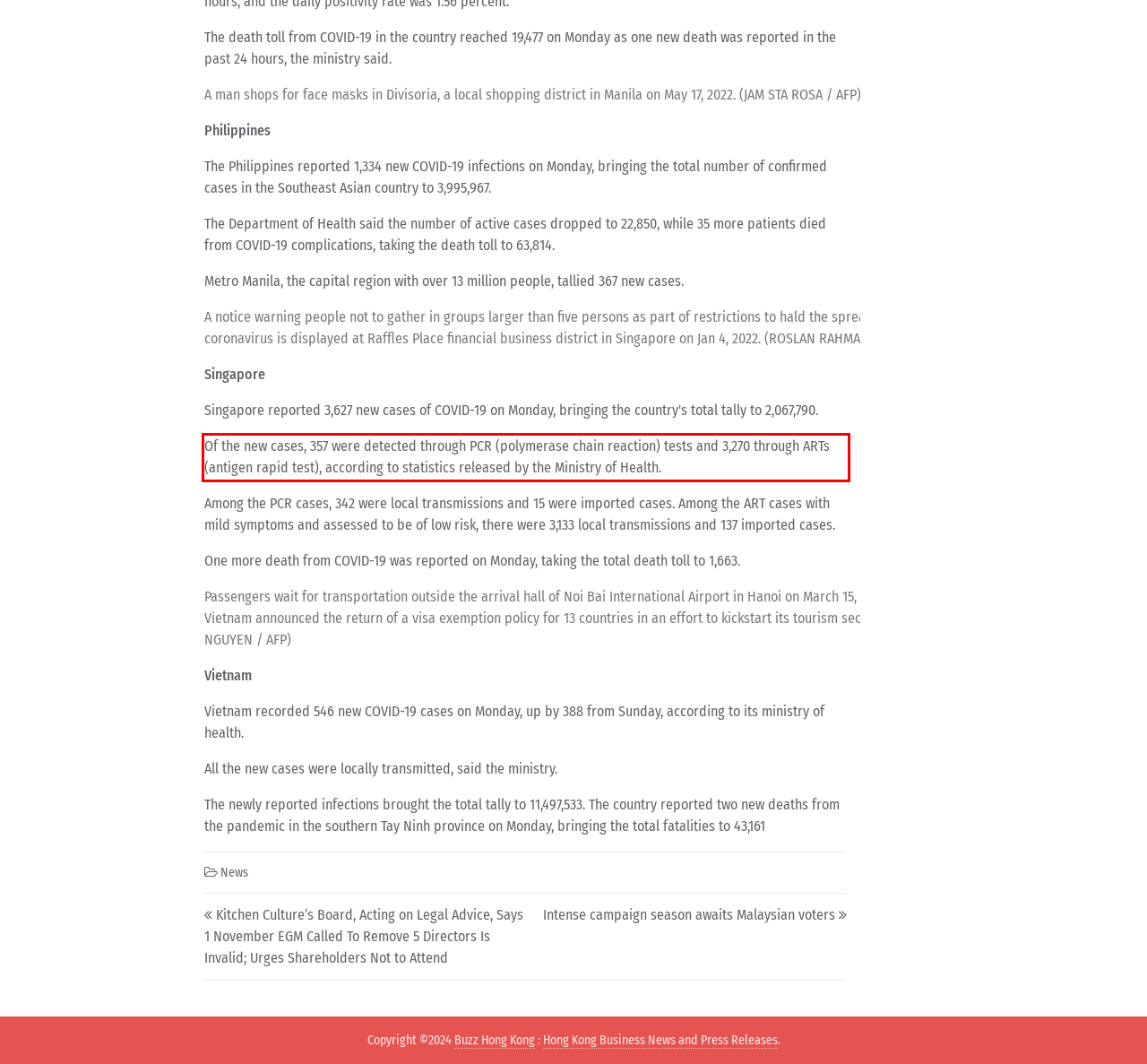You are given a screenshot showing a webpage with a red bounding box. Perform OCR to capture the text within the red bounding box.

Of the new cases, 357 were detected through PCR (polymerase chain reaction) tests and 3,270 through ARTs (antigen rapid test), according to statistics released by the Ministry of Health.